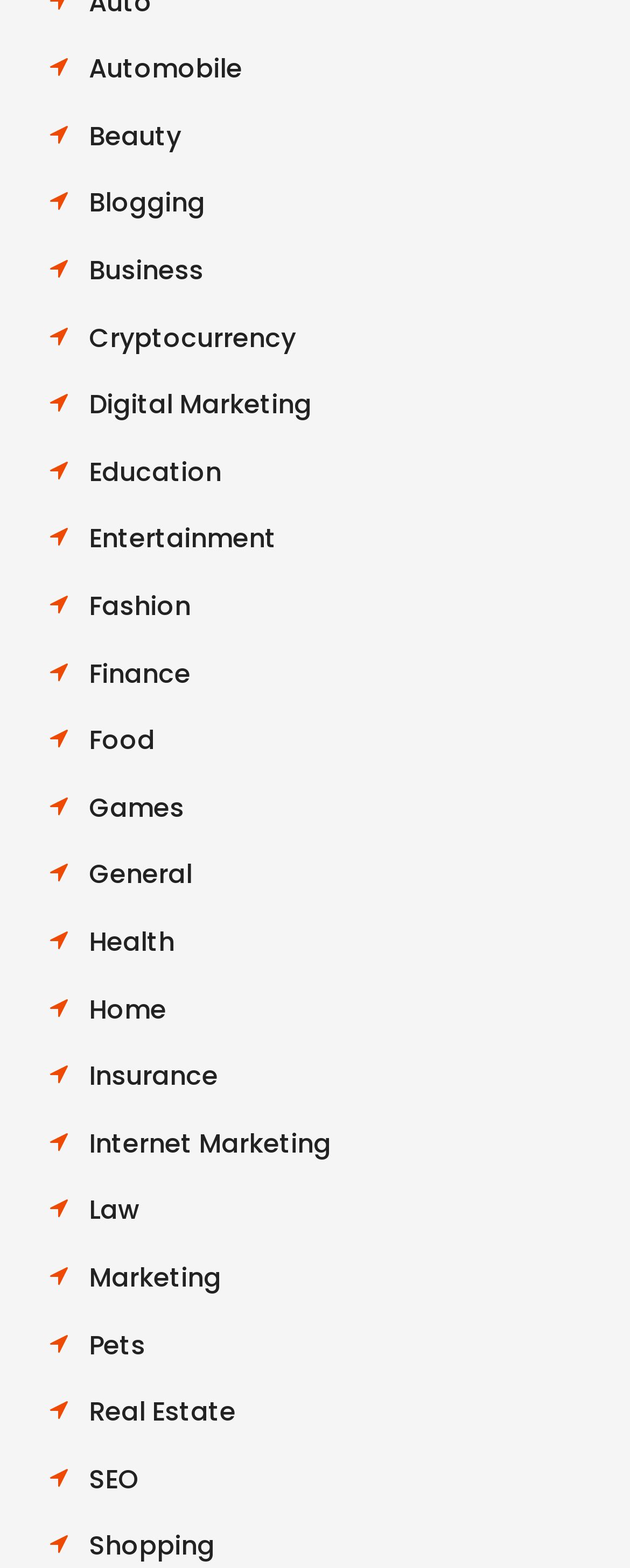Please find the bounding box coordinates of the clickable region needed to complete the following instruction: "Browse Entertainment". The bounding box coordinates must consist of four float numbers between 0 and 1, i.e., [left, top, right, bottom].

[0.141, 0.332, 0.438, 0.356]